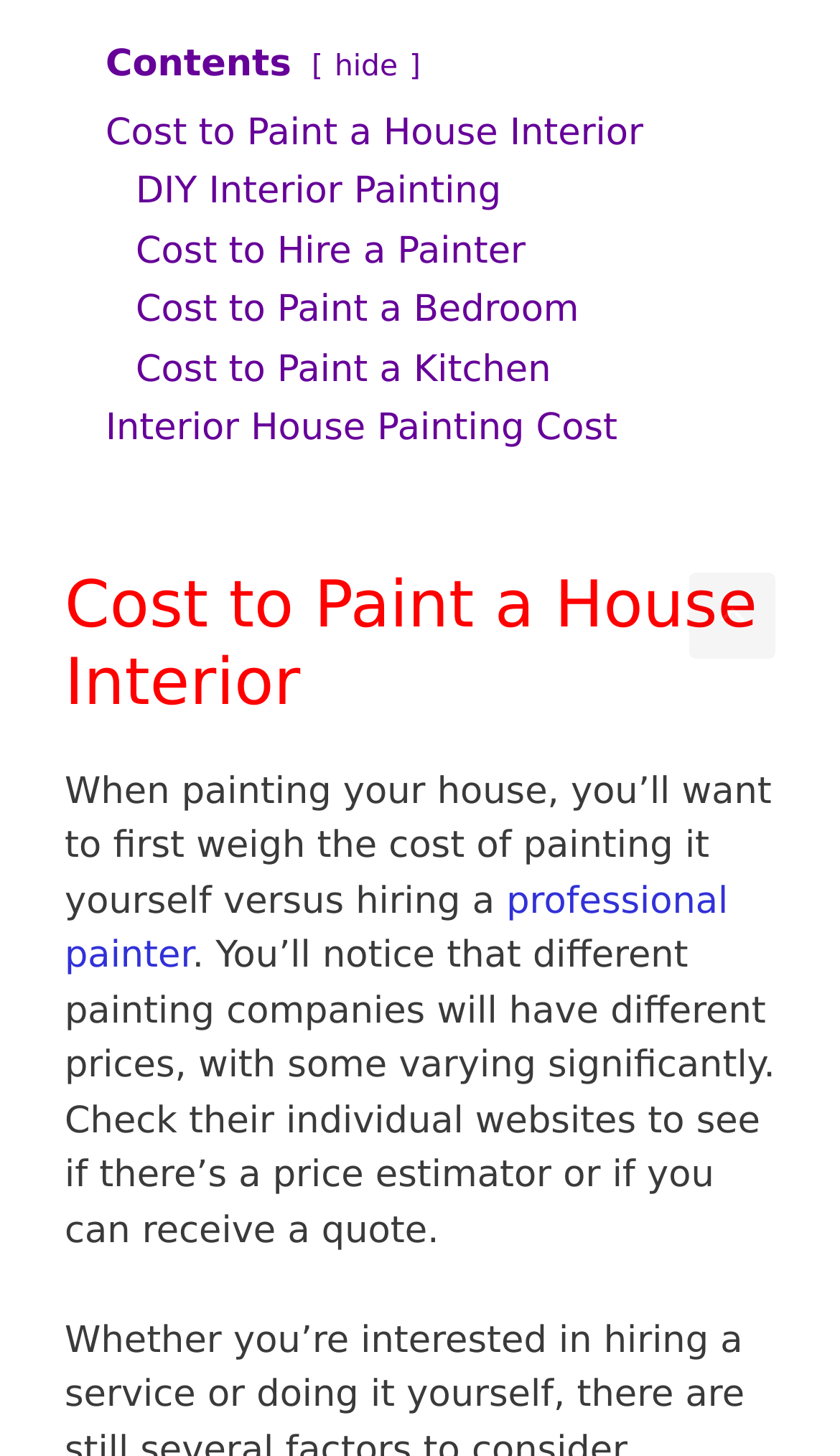Identify the bounding box coordinates of the region that should be clicked to execute the following instruction: "Get a quote from a professional painter".

[0.077, 0.605, 0.867, 0.672]